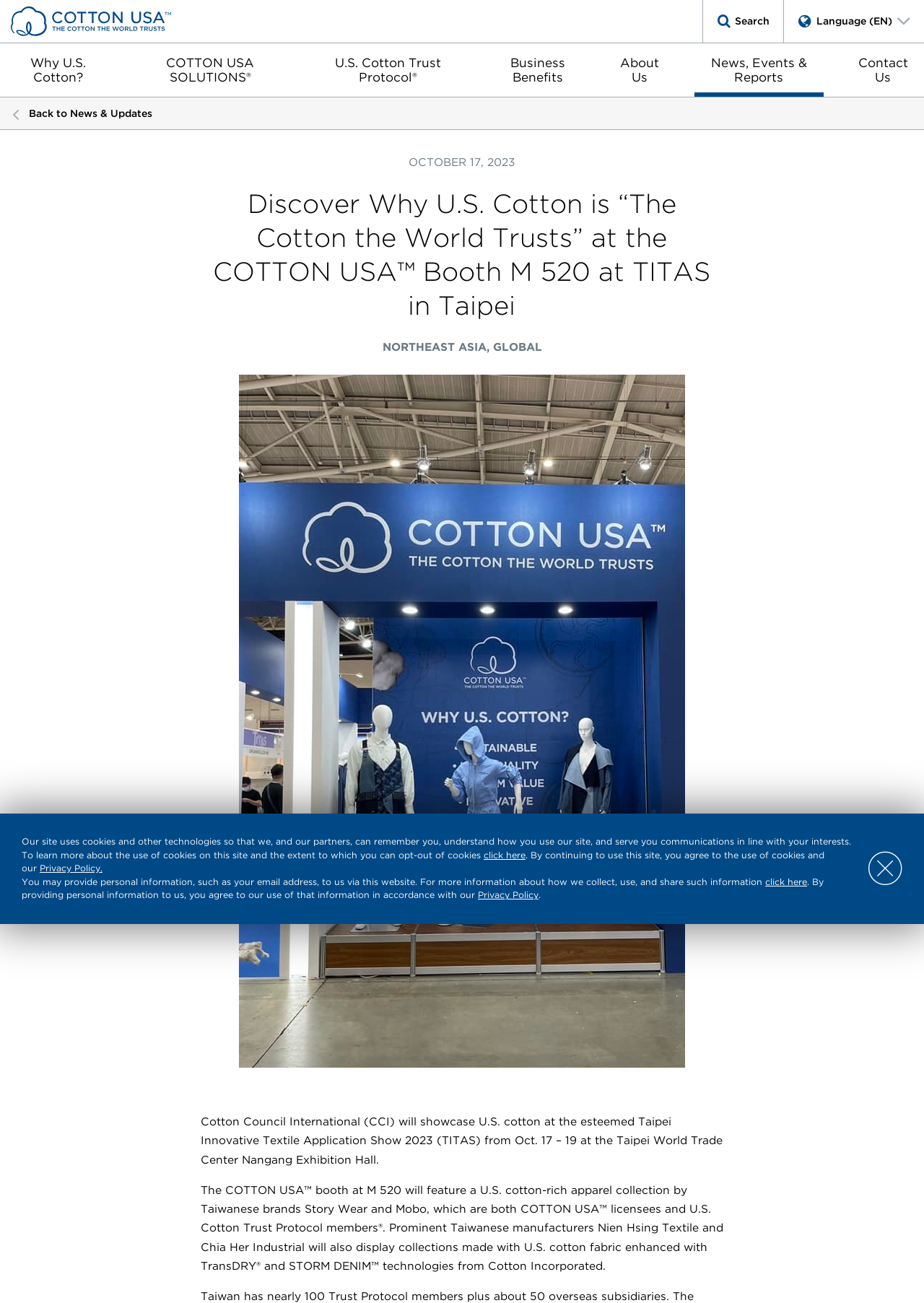Show the bounding box coordinates for the HTML element described as: "বাংলা - বাংলাদেশ".

[0.849, 0.012, 0.999, 0.032]